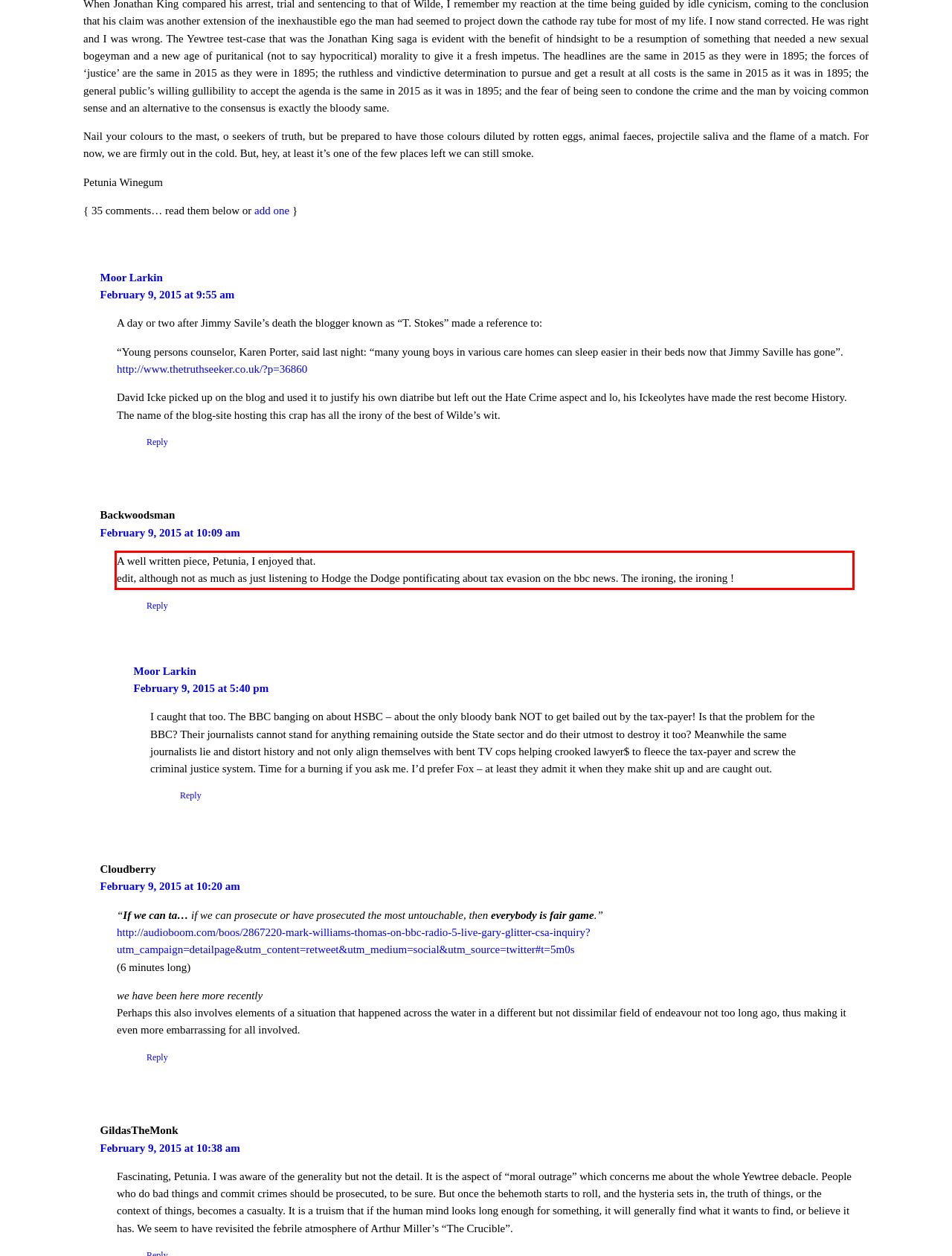Identify the red bounding box in the webpage screenshot and perform OCR to generate the text content enclosed.

A well written piece, Petunia, I enjoyed that. edit, although not as much as just listening to Hodge the Dodge pontificating about tax evasion on the bbc news. The ironing, the ironing !